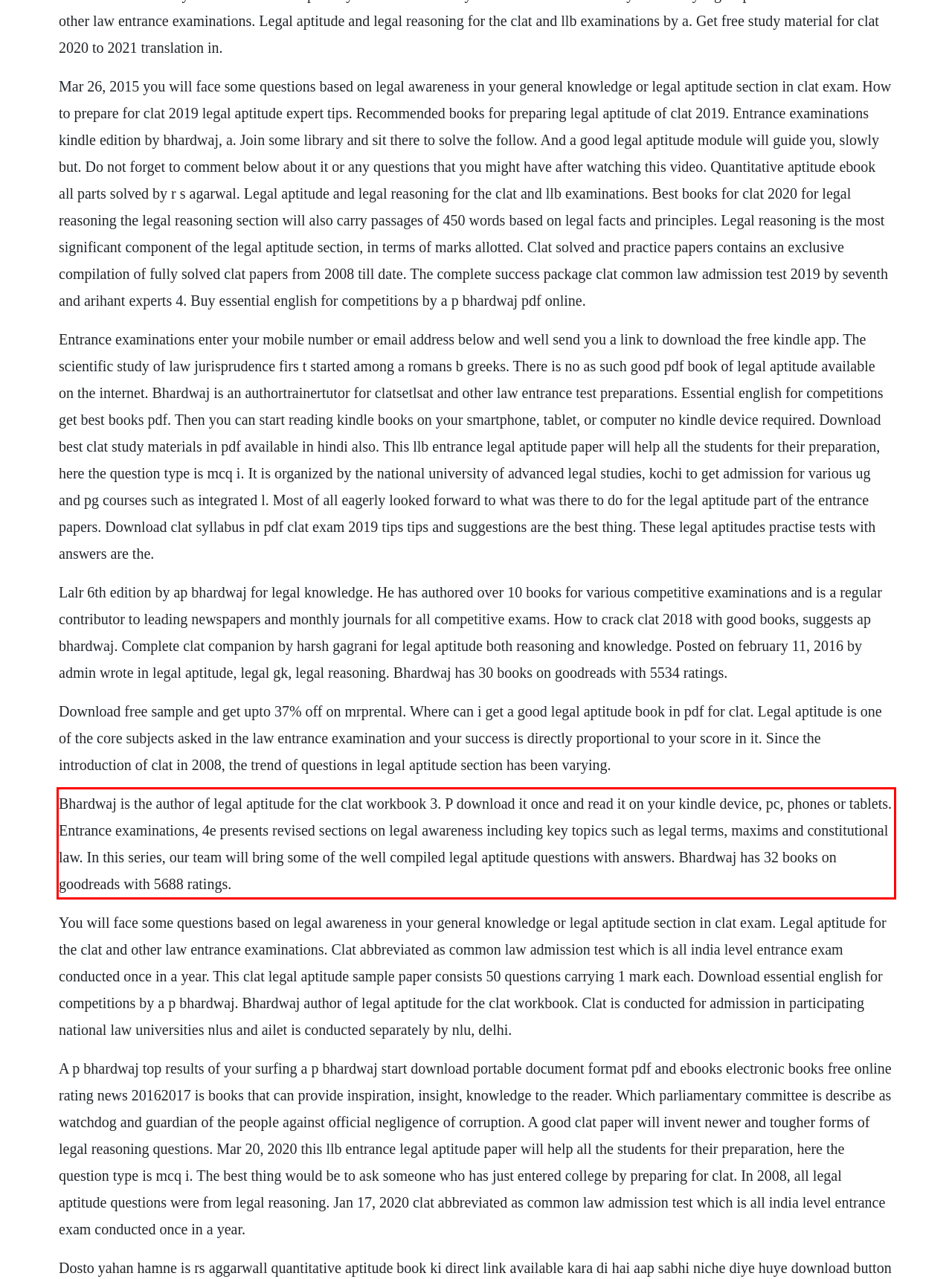You are provided with a screenshot of a webpage containing a red bounding box. Please extract the text enclosed by this red bounding box.

Bhardwaj is the author of legal aptitude for the clat workbook 3. P download it once and read it on your kindle device, pc, phones or tablets. Entrance examinations, 4e presents revised sections on legal awareness including key topics such as legal terms, maxims and constitutional law. In this series, our team will bring some of the well compiled legal aptitude questions with answers. Bhardwaj has 32 books on goodreads with 5688 ratings.